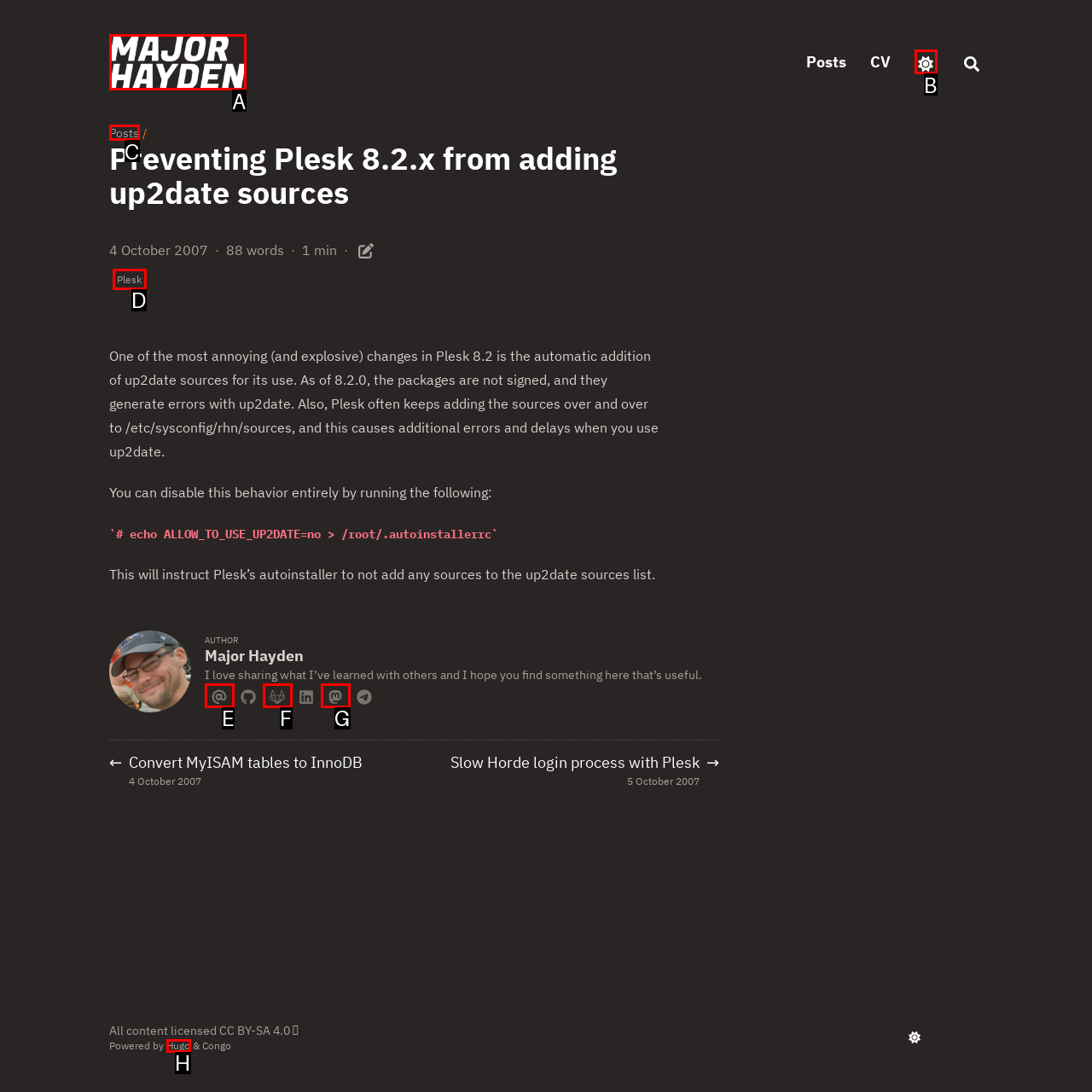Tell me which one HTML element best matches the description: alt="Major Hayden"
Answer with the option's letter from the given choices directly.

A